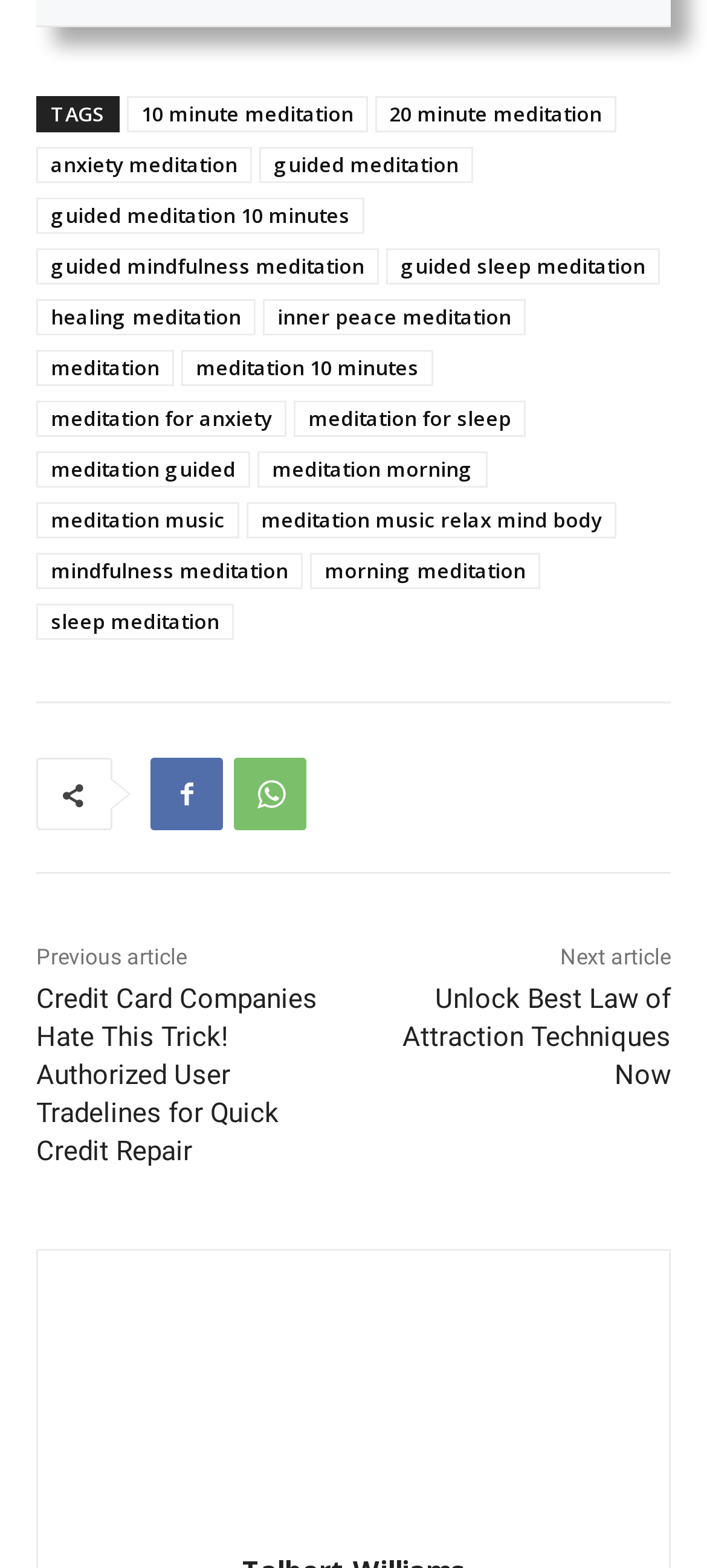Identify the bounding box coordinates for the element you need to click to achieve the following task: "click on Next article". Provide the bounding box coordinates as four float numbers between 0 and 1, in the form [left, top, right, bottom].

[0.792, 0.602, 0.949, 0.619]